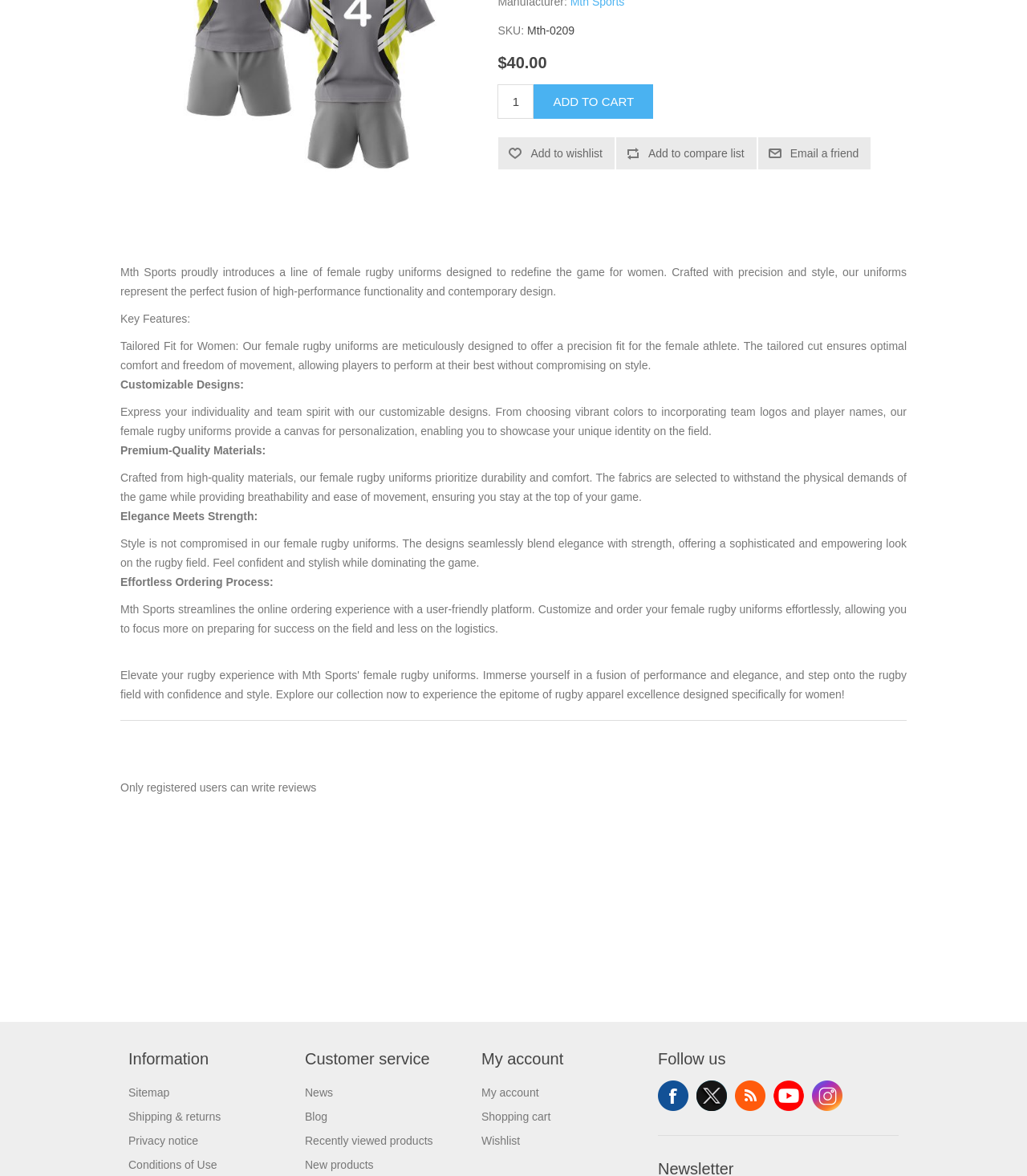For the following element description, predict the bounding box coordinates in the format (top-left x, top-left y, bottom-right x, bottom-right y). All values should be floating point numbers between 0 and 1. Description: News

[0.297, 0.923, 0.324, 0.934]